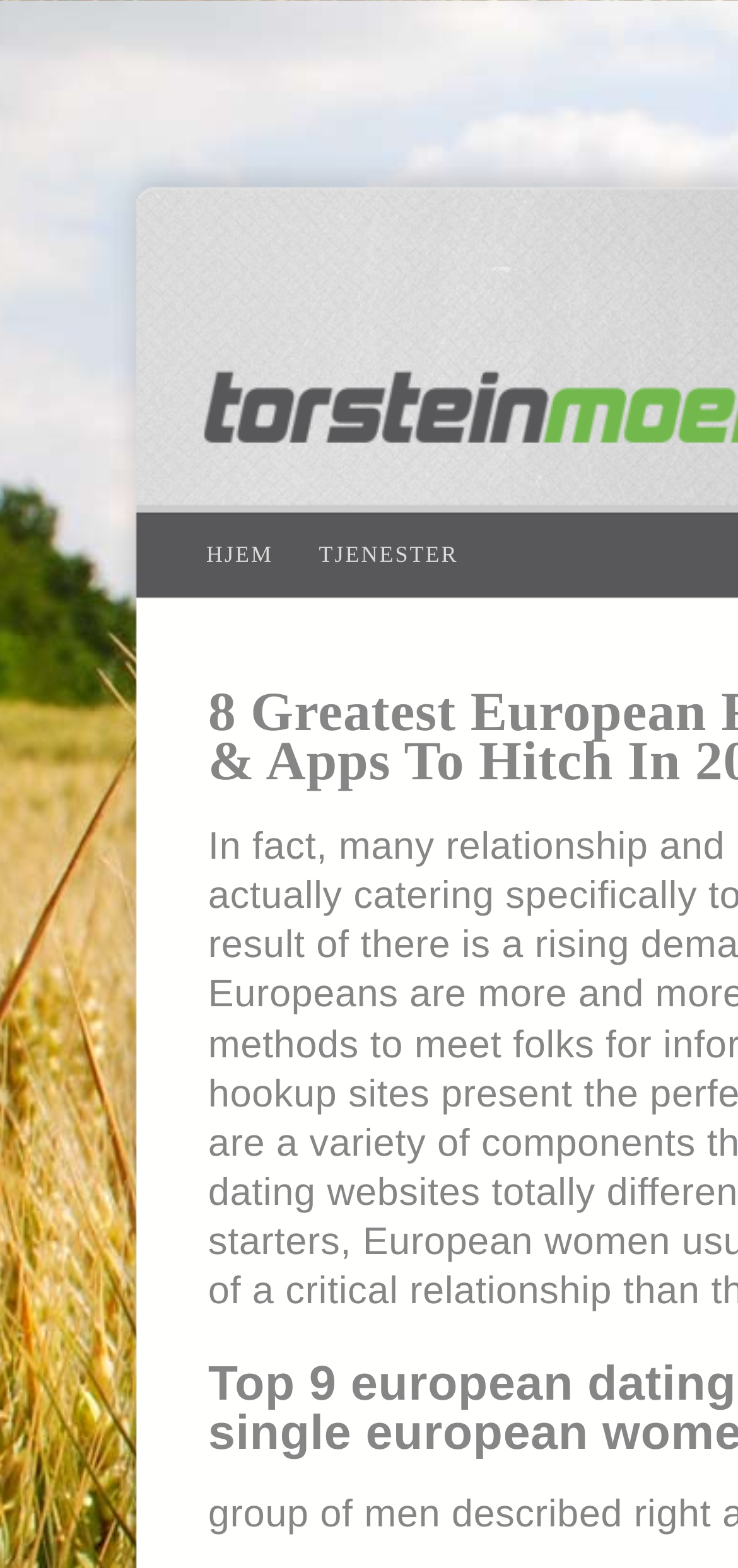Based on the element description, predict the bounding box coordinates (top-left x, top-left y, bottom-right x, bottom-right y) for the UI element in the screenshot: Hospitality/Chaperones

None